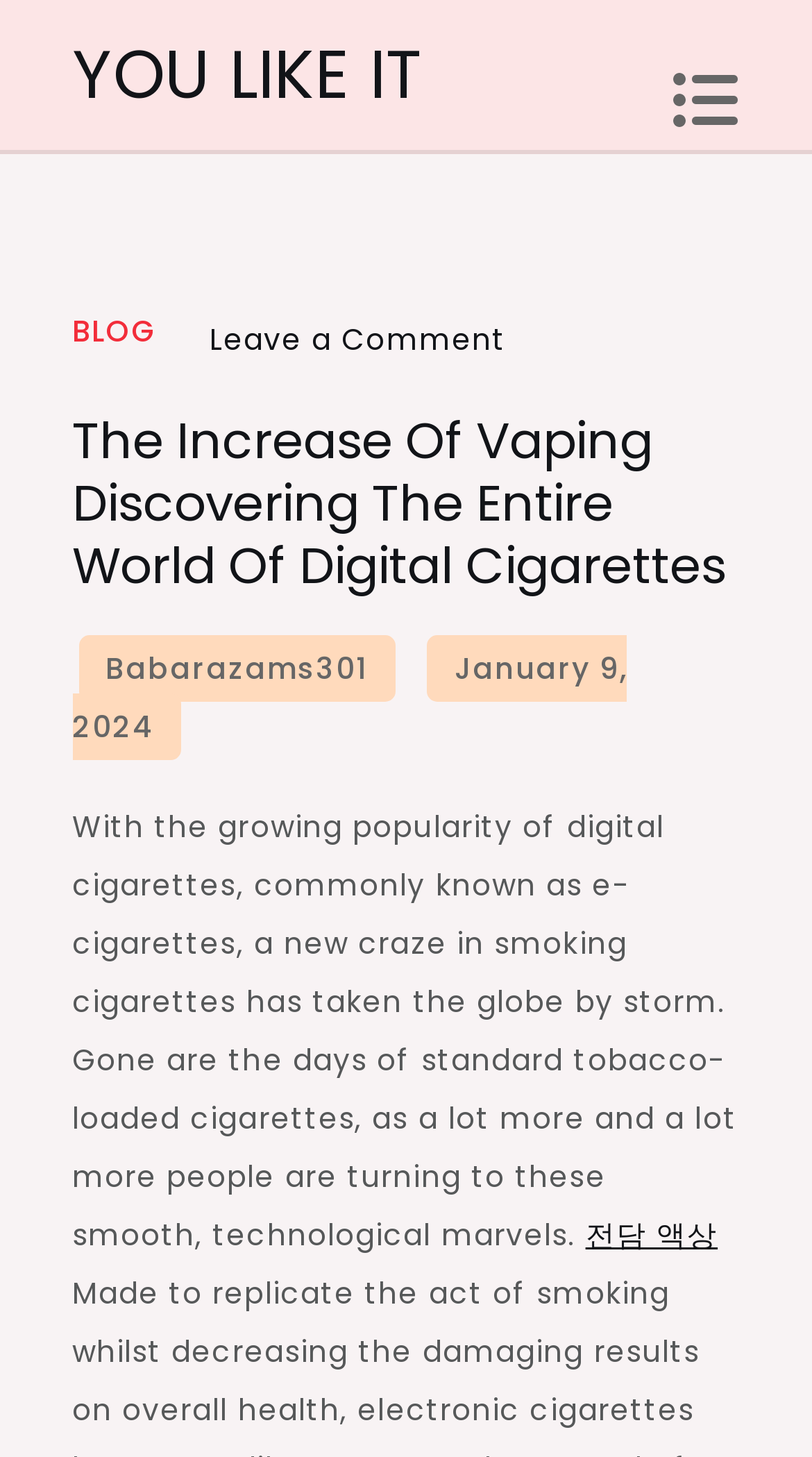What is the language of the linked text '전담 액상'?
Look at the screenshot and give a one-word or phrase answer.

Korean